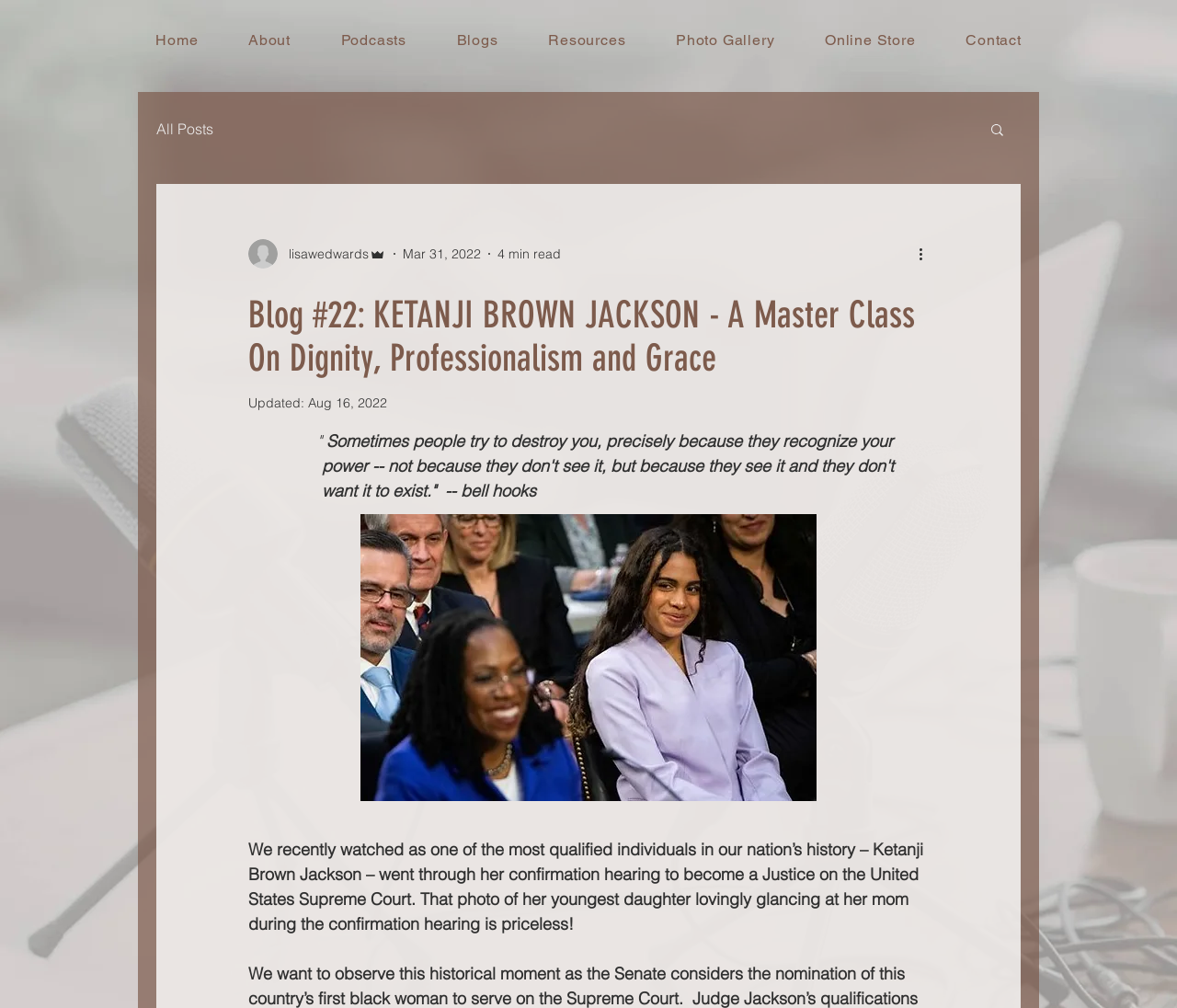Reply to the question with a single word or phrase:
What is the name of the author of this blog?

lisawedwards